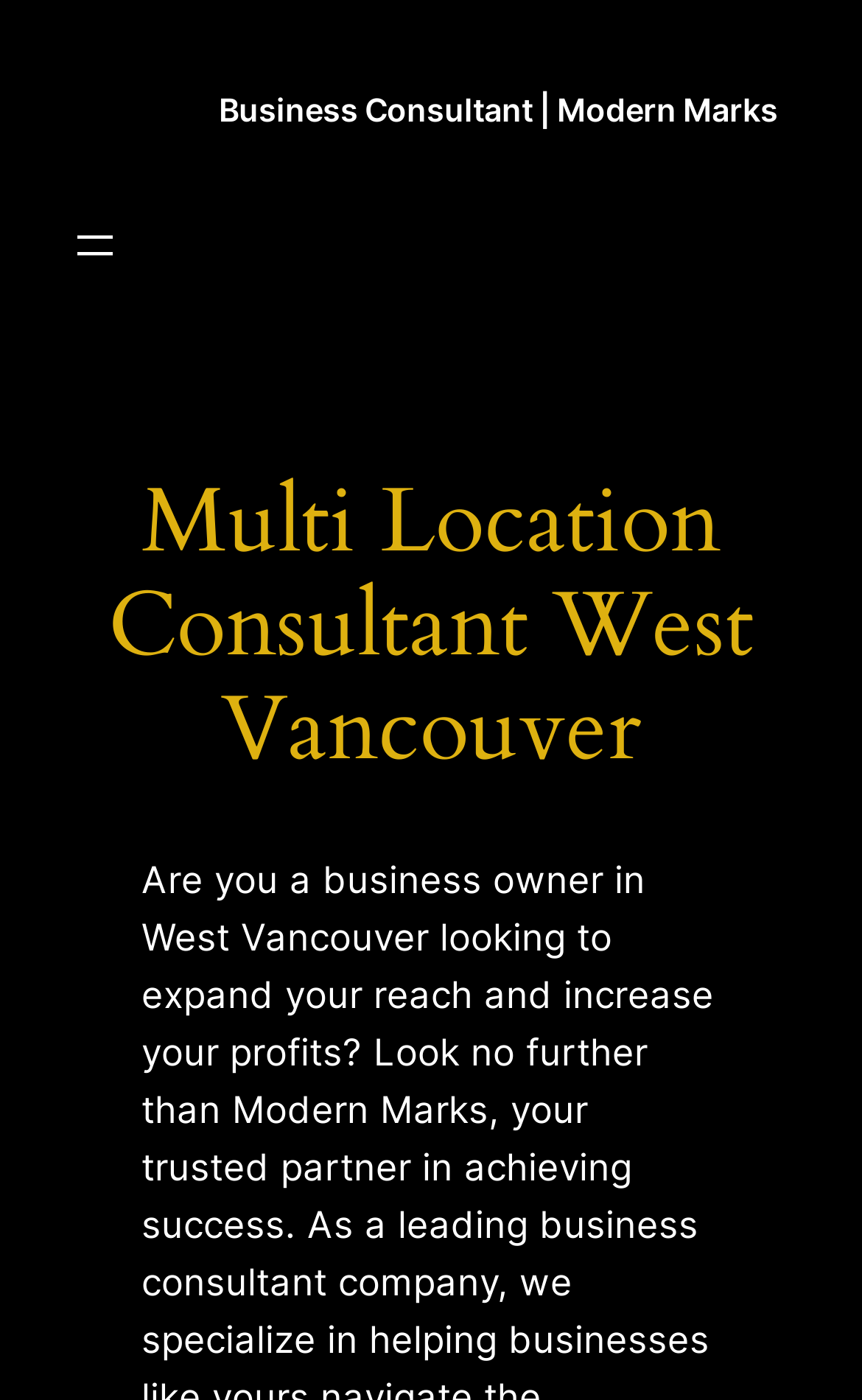Extract the bounding box coordinates for the UI element described as: "Business Consultant | Modern Marks".

[0.254, 0.065, 0.903, 0.091]